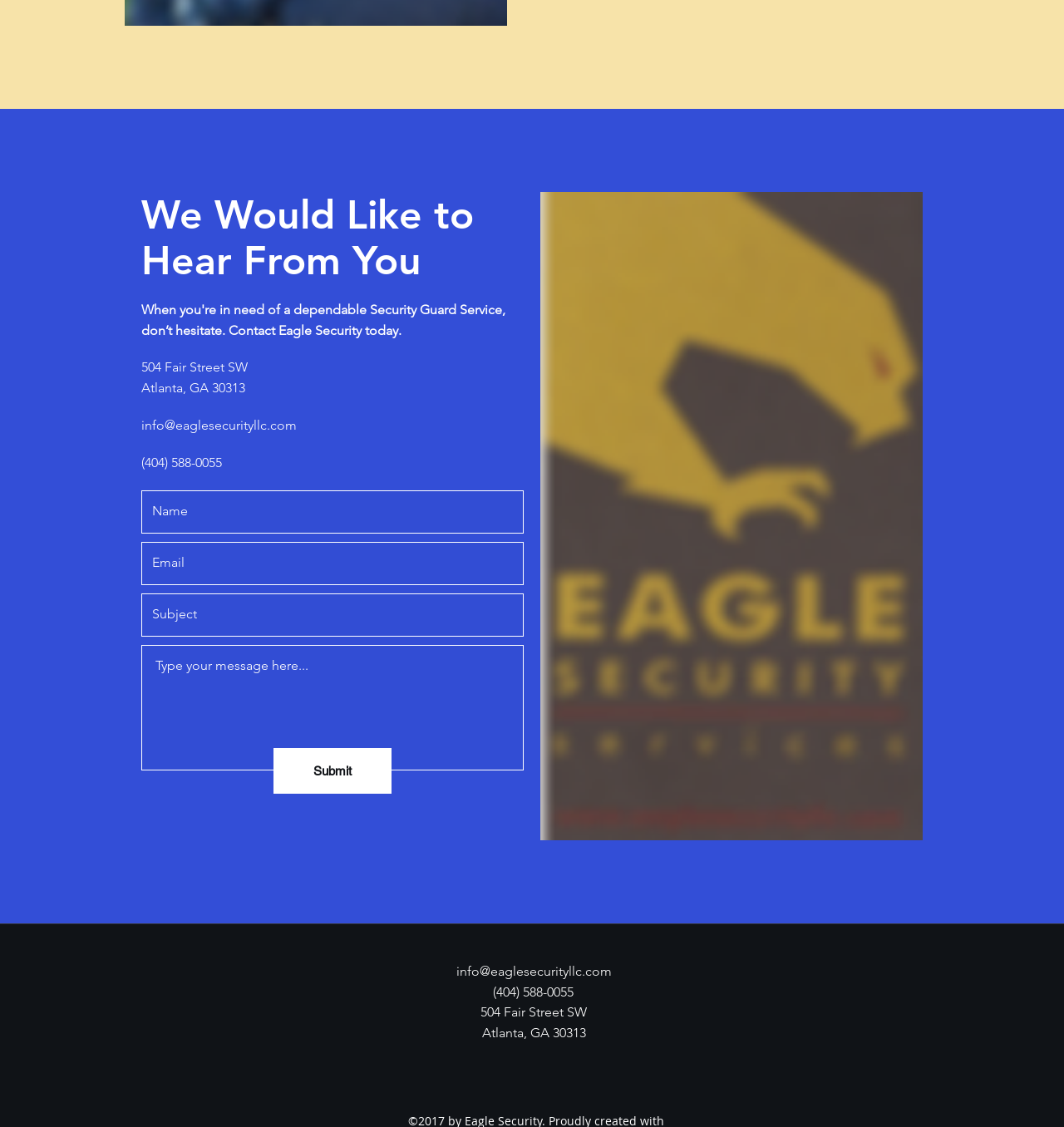Find the bounding box coordinates of the element to click in order to complete the given instruction: "Read the article 'On Being a Manager'."

None